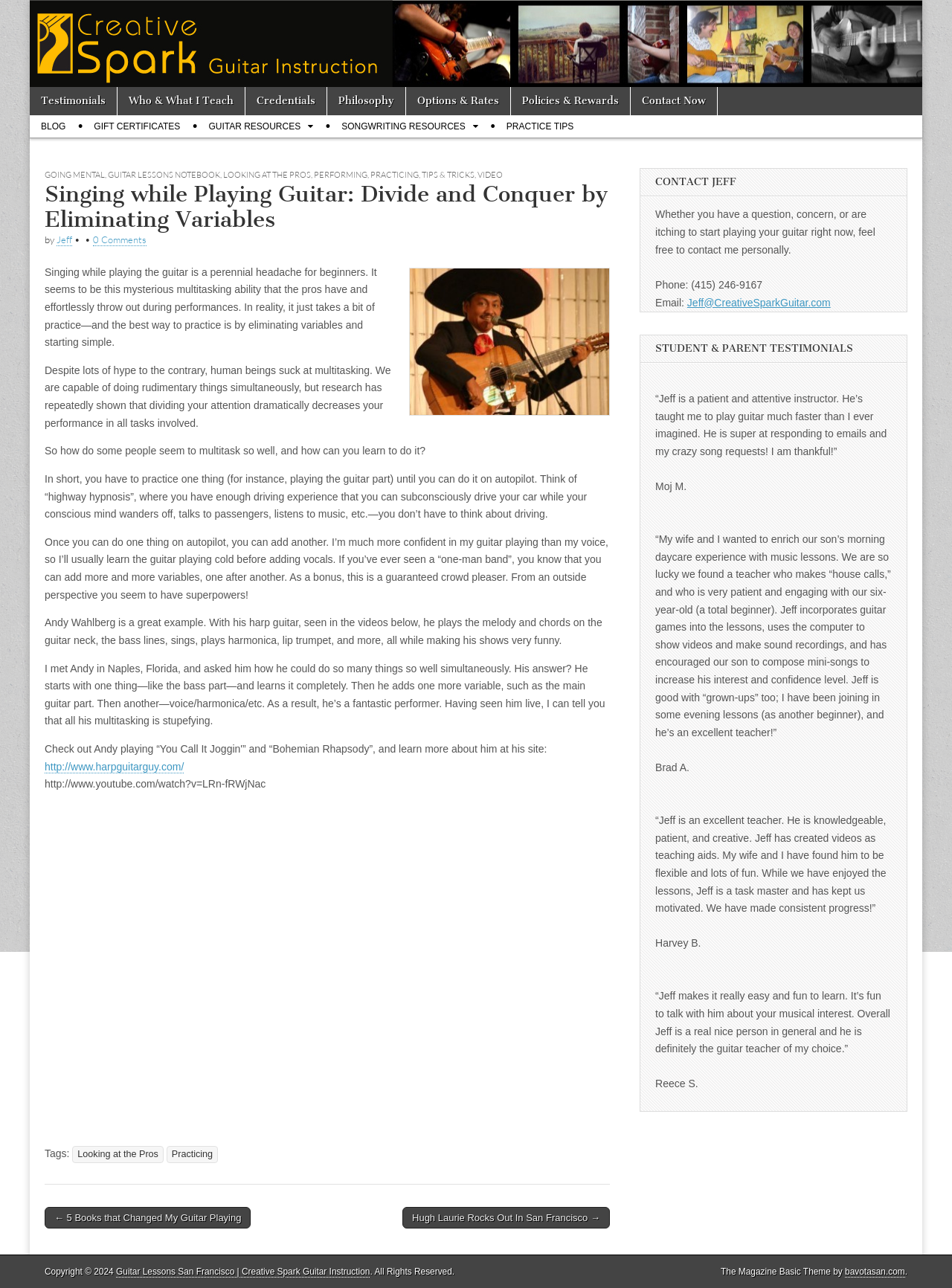Answer in one word or a short phrase: 
What is the phone number of the guitar instructor?

(415) 246-9167